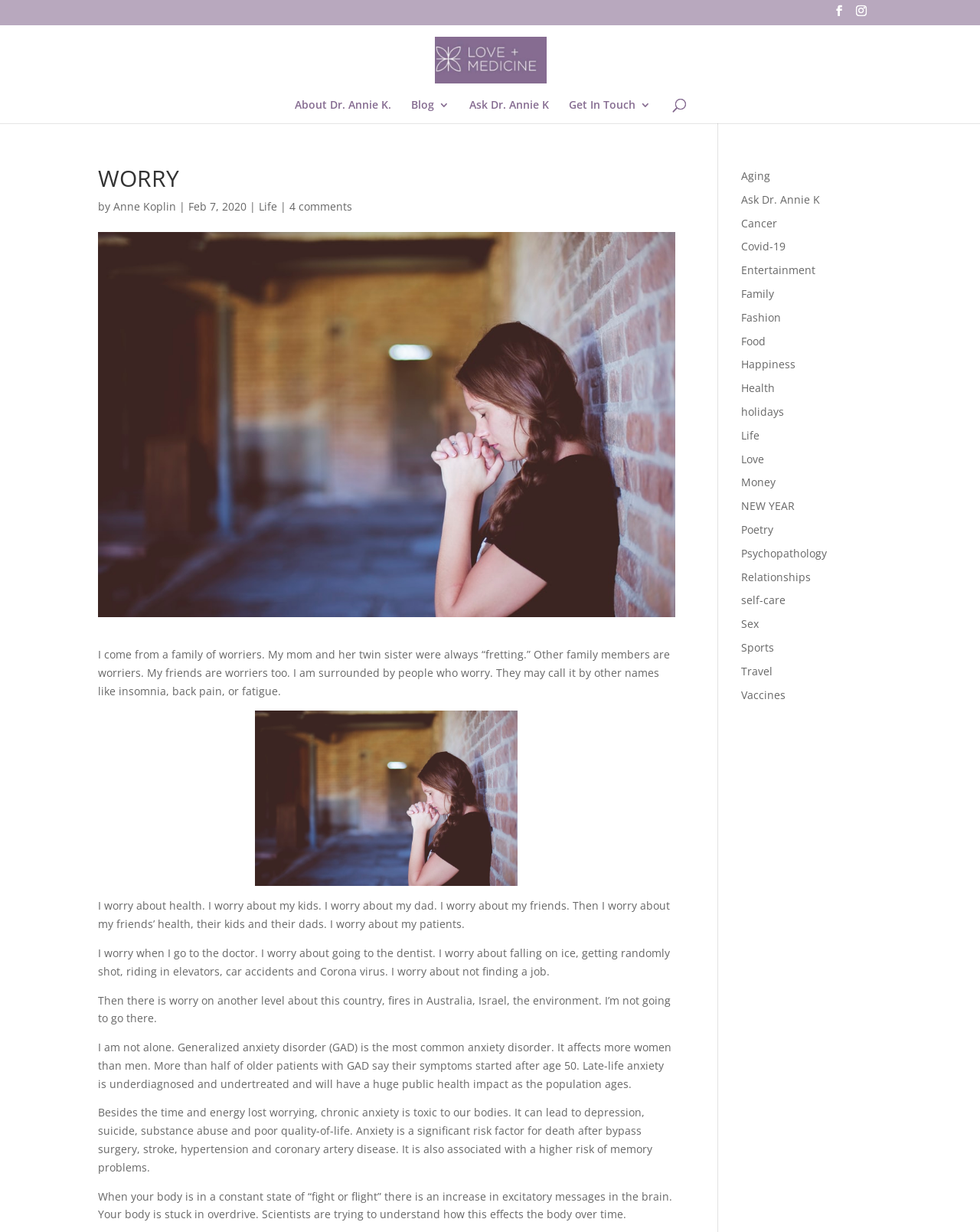Please determine the bounding box coordinates of the element's region to click for the following instruction: "Ask Dr. Annie K a question".

[0.479, 0.08, 0.56, 0.1]